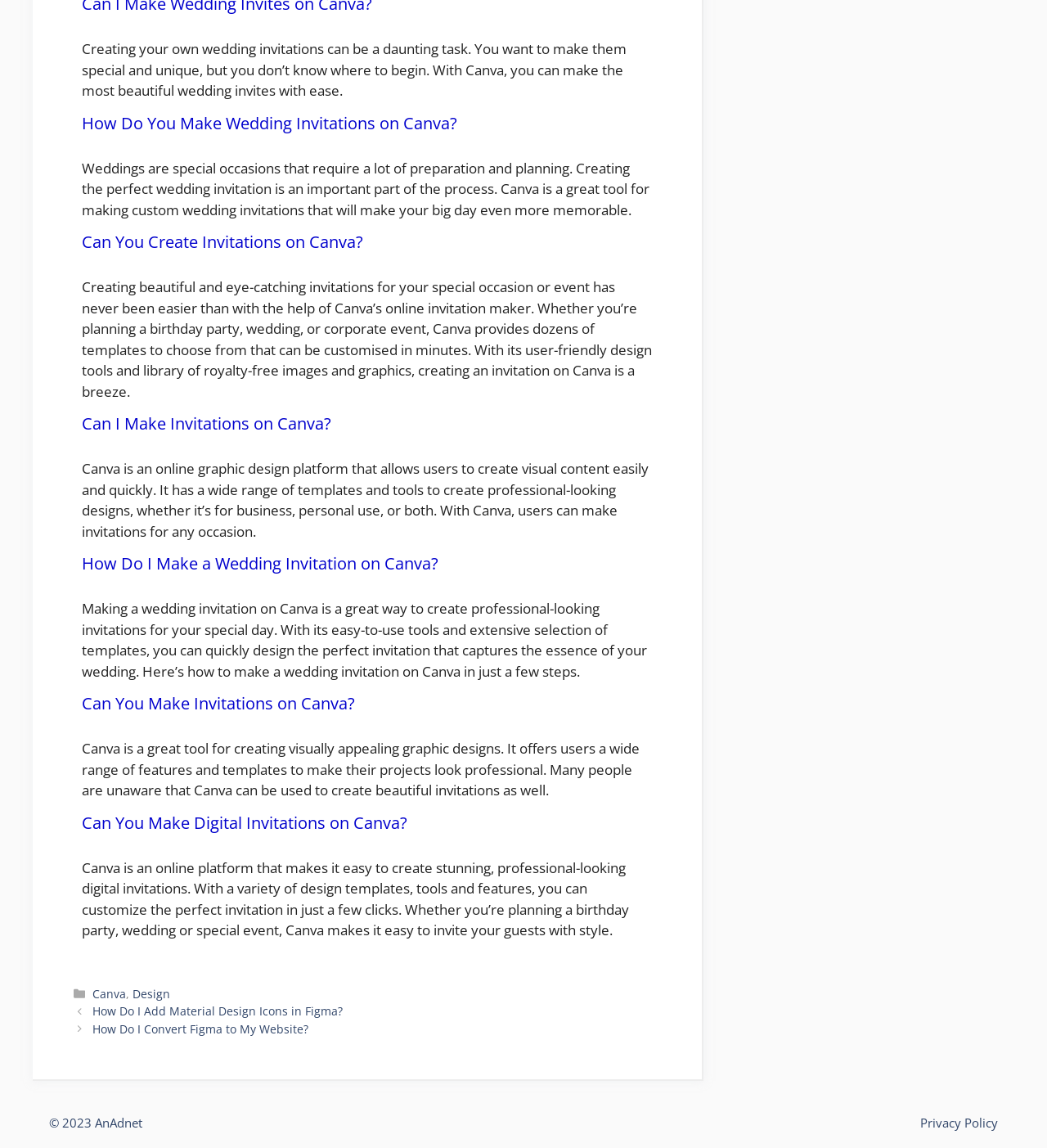Highlight the bounding box coordinates of the element you need to click to perform the following instruction: "Click on 'How Do You Make Wedding Invitations on Canva?'."

[0.078, 0.098, 0.437, 0.117]